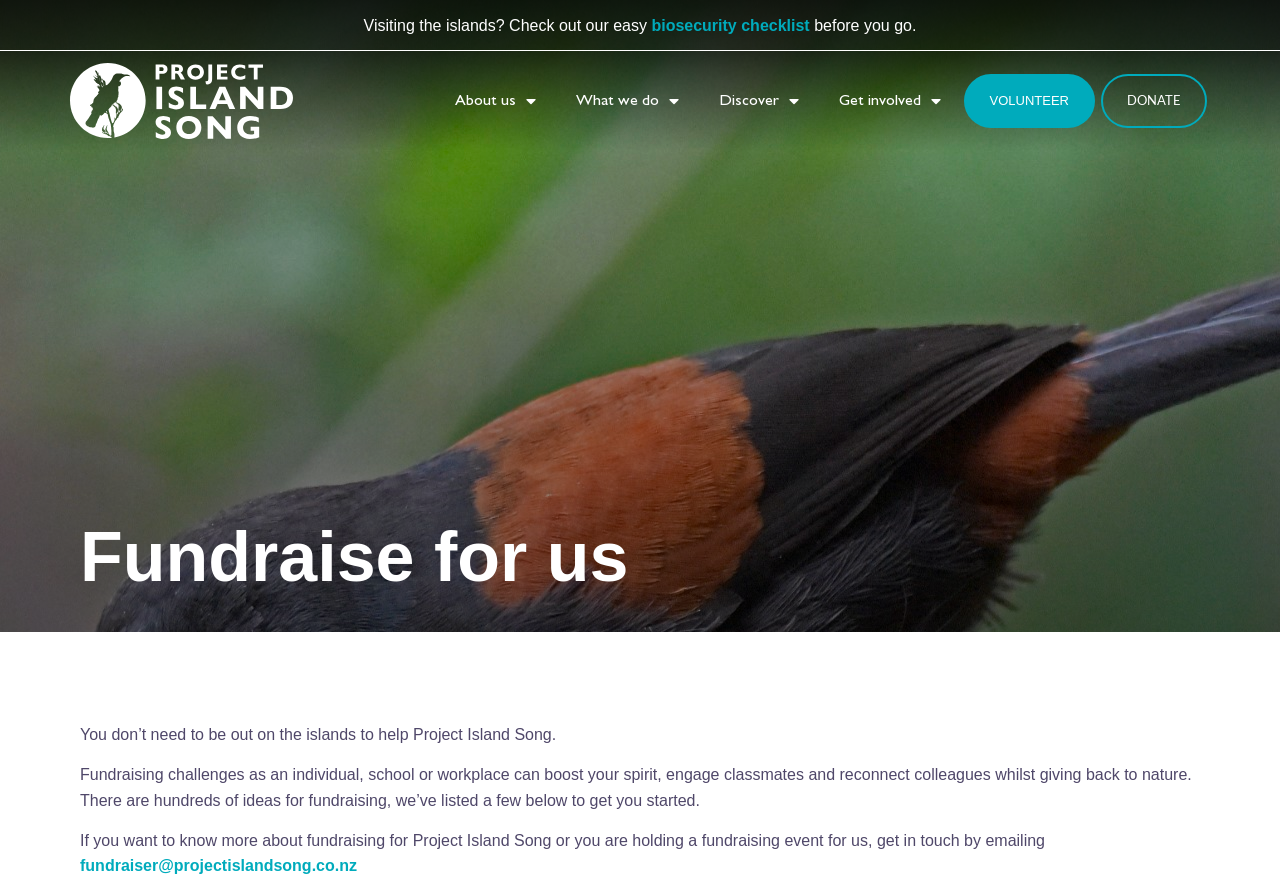What is the organization's name?
Kindly give a detailed and elaborate answer to the question.

I found the organization's name by looking at the logo image and its corresponding link, which is 'Project Island Song Logo'. This suggests that the organization's name is Project Island Song.